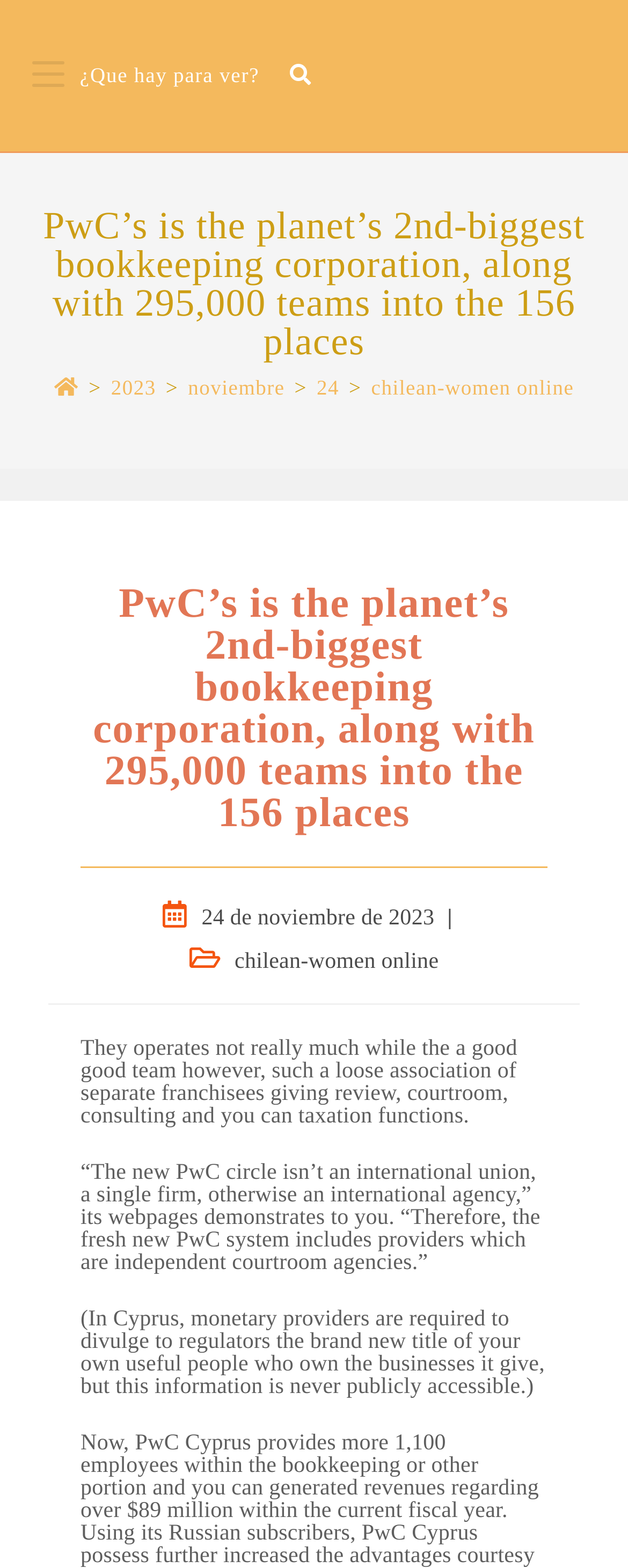Describe the webpage meticulously, covering all significant aspects.

The webpage appears to be an article about PwC, a multinational professional services firm. At the top left corner, there is a link to a "Mobile Menu". Next to it, there is a static text "¿Que hay para ver?" which translates to "What's there to see?" in English. On the right side of the top section, there is a link to "Search for:".

Below the top section, there is a header that spans the entire width of the page, containing the title "PwC’s is the planet’s 2nd-biggest bookkeeping corporation, along with 295,000 teams into the 156 places". Below the title, there is a navigation section with breadcrumbs, showing the path "Home > 2023 > noviembre > 24 > chilean-women online".

The main content of the article starts below the navigation section. There is a heading that repeats the title, followed by a section with the post's metadata, including the publication date "24 de noviembre de 2023" and the category "chilean-women online". The article's text is divided into several paragraphs, discussing PwC's structure and operations, including quotes from their website. The text is dense and informative, with no images or other multimedia elements.